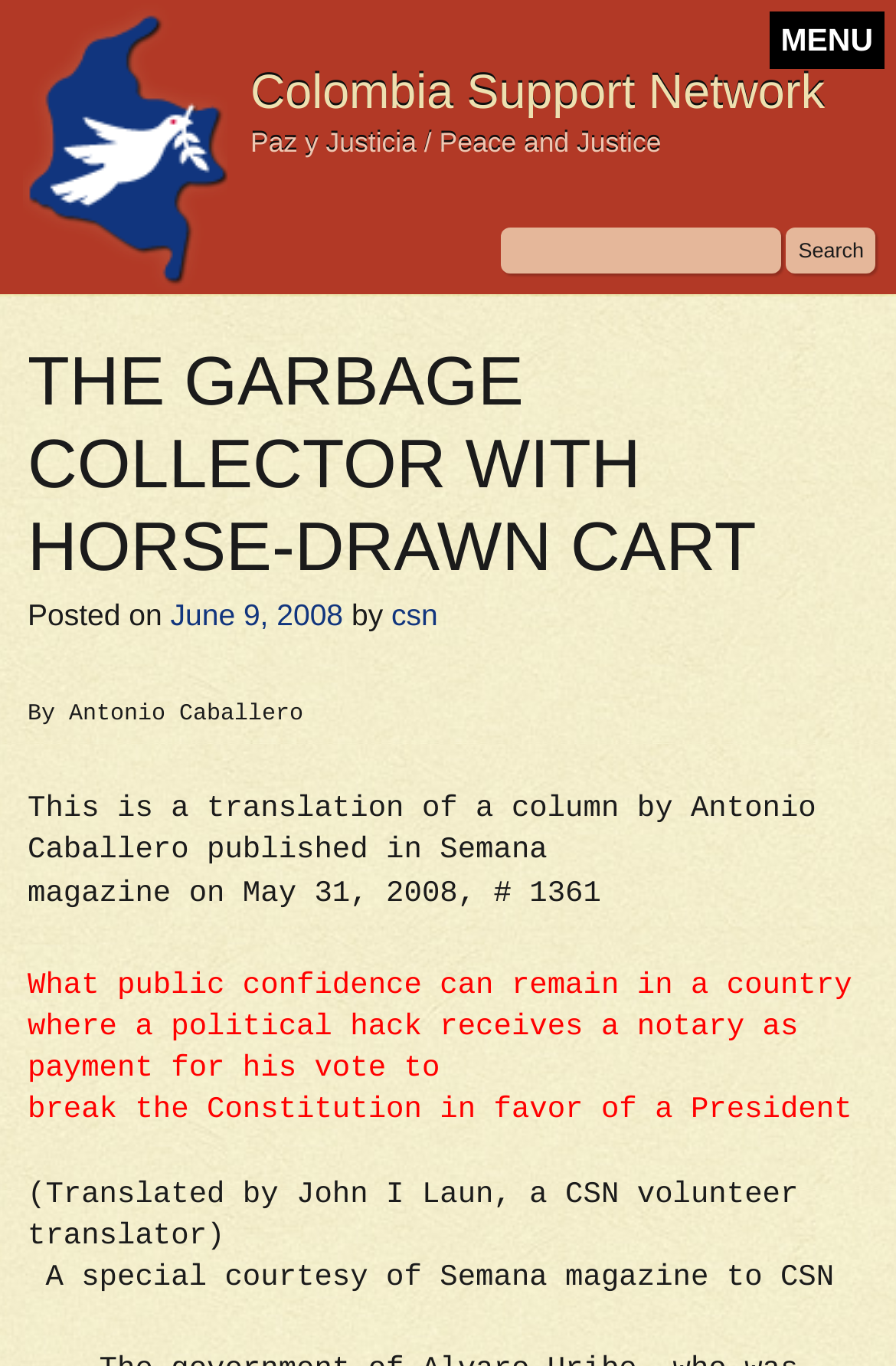What is the name of the organization?
Provide a well-explained and detailed answer to the question.

The name of the organization can be found in the top-left corner of the webpage, where it is written as 'Colombia Support Network' in a heading element, and also as the text of an image element.